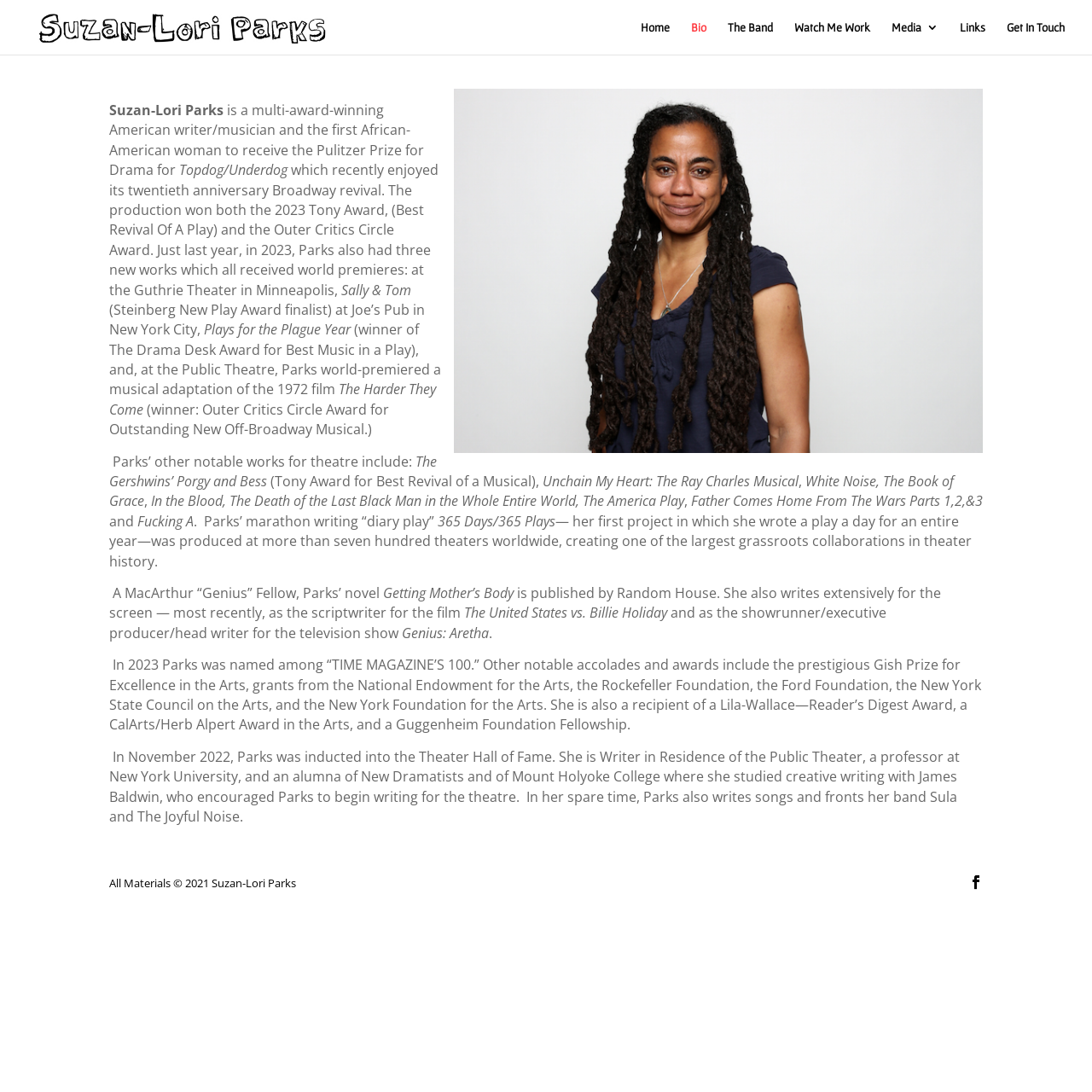Use a single word or phrase to answer the question:
Where is Suzan-Lori Parks a professor?

New York University